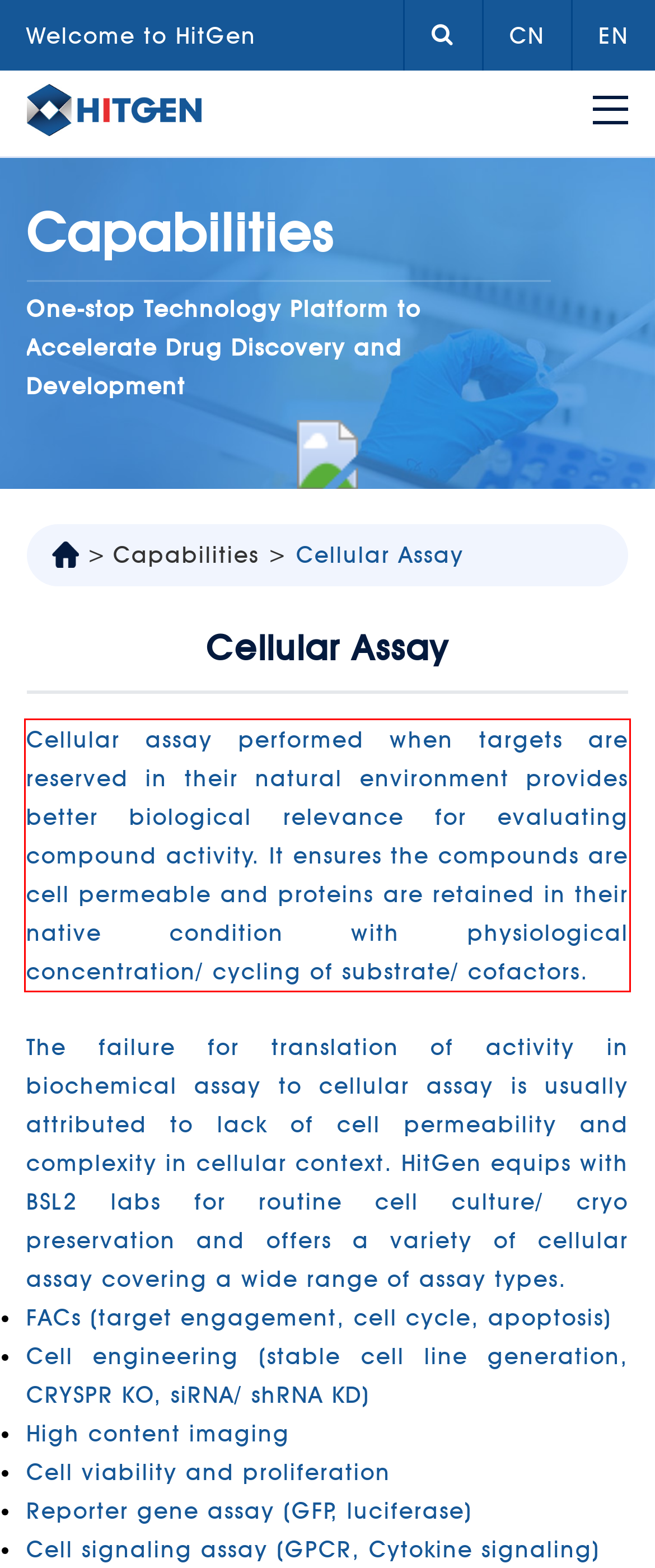Extract and provide the text found inside the red rectangle in the screenshot of the webpage.

Cellular assay performed when targets are reserved in their natural environment provides better biological relevance for evaluating compound activity. It ensures the compounds are cell permeable and proteins are retained in their native condition with physiological concentration/ cycling of substrate/ cofactors.